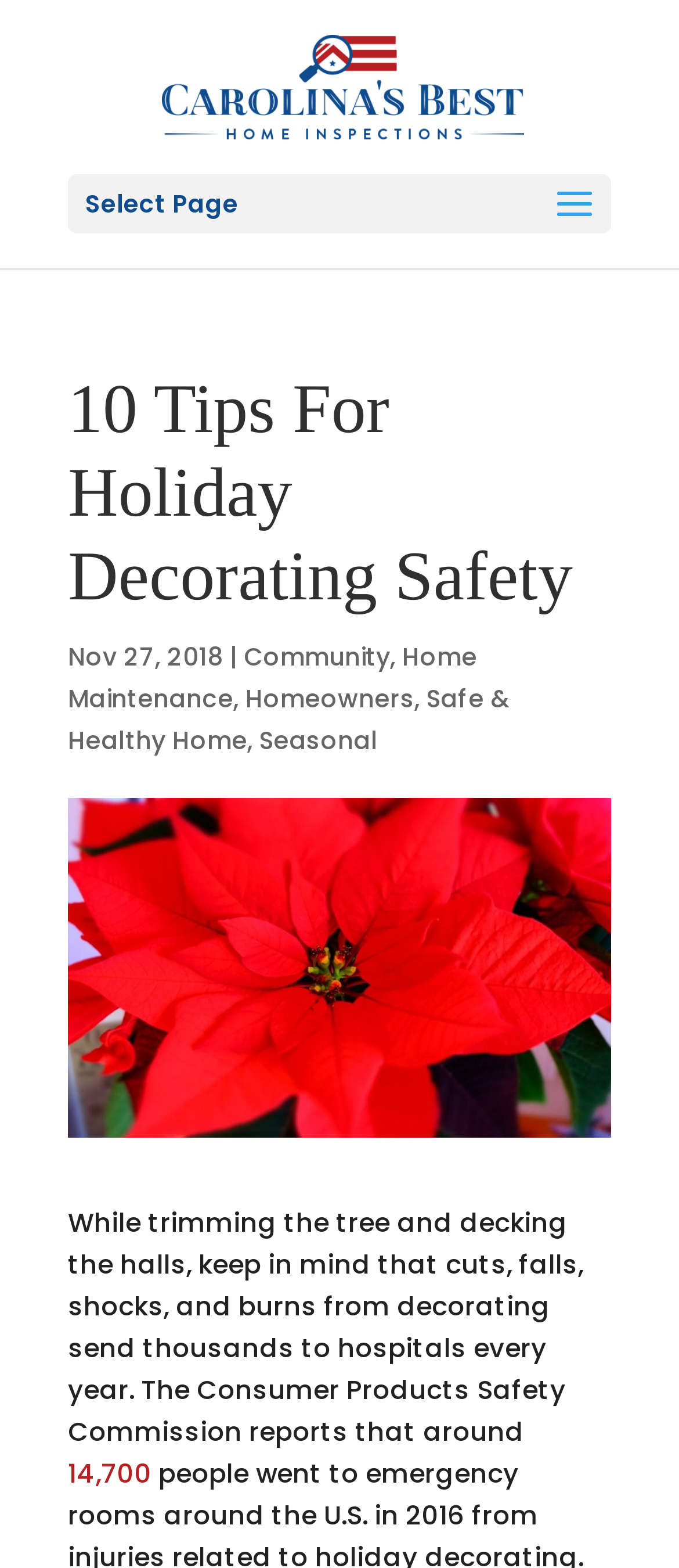What is the name of the home inspection company?
Provide an in-depth and detailed answer to the question.

The name of the home inspection company can be found at the top of the webpage, where it says 'Holiday Decorating Safety | Carolina's Best Home Inspections'. This is likely the company that published the article.